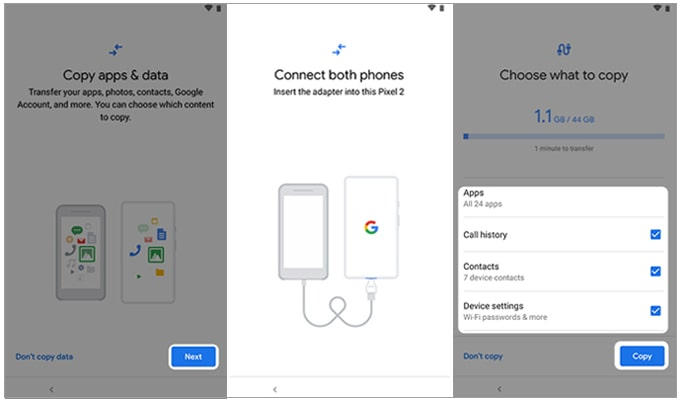Kindly respond to the following question with a single word or a brief phrase: 
What connects the two devices?

A cable